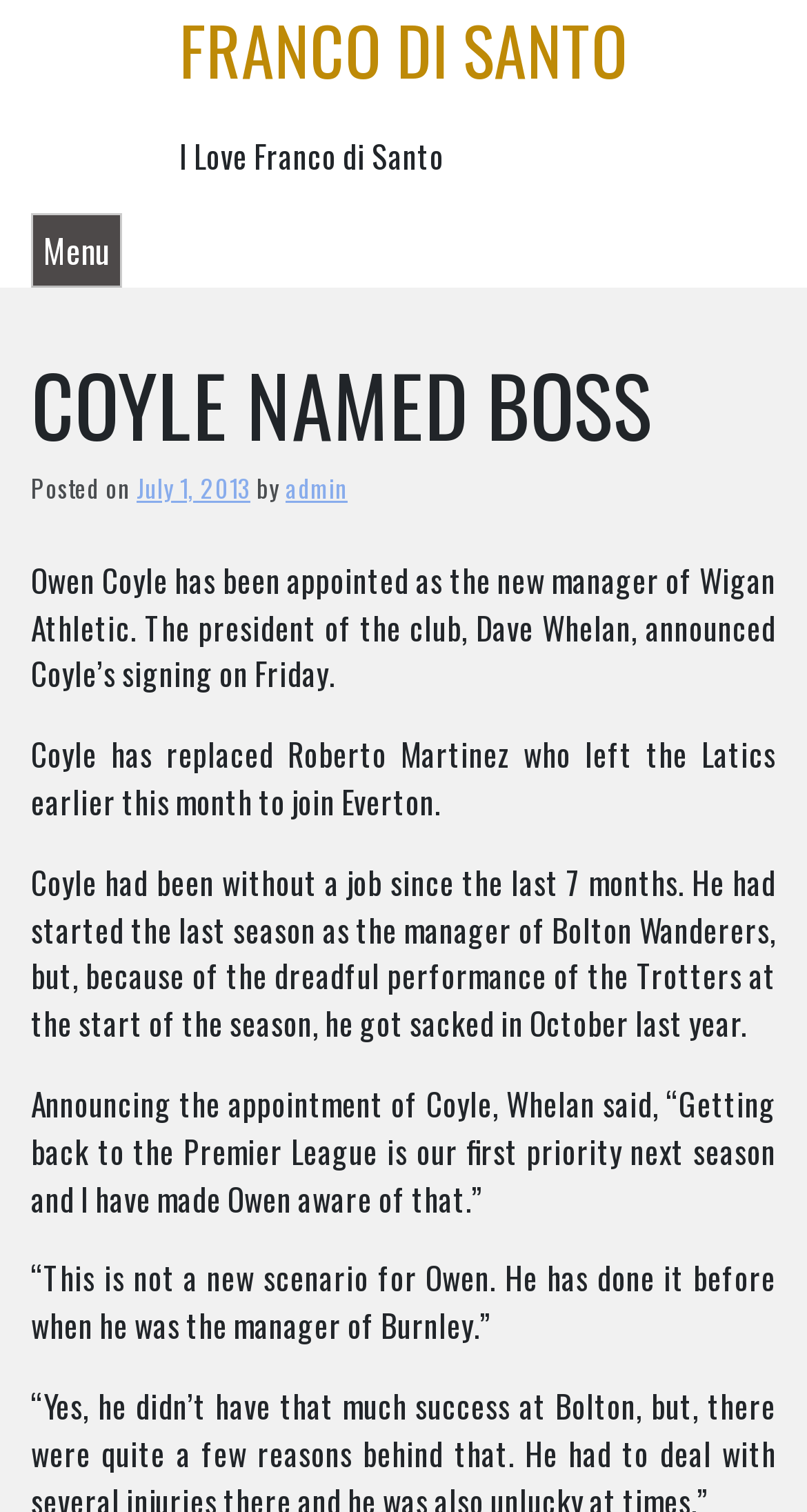Using the description "July 1, 2013", predict the bounding box of the relevant HTML element.

[0.169, 0.31, 0.31, 0.334]